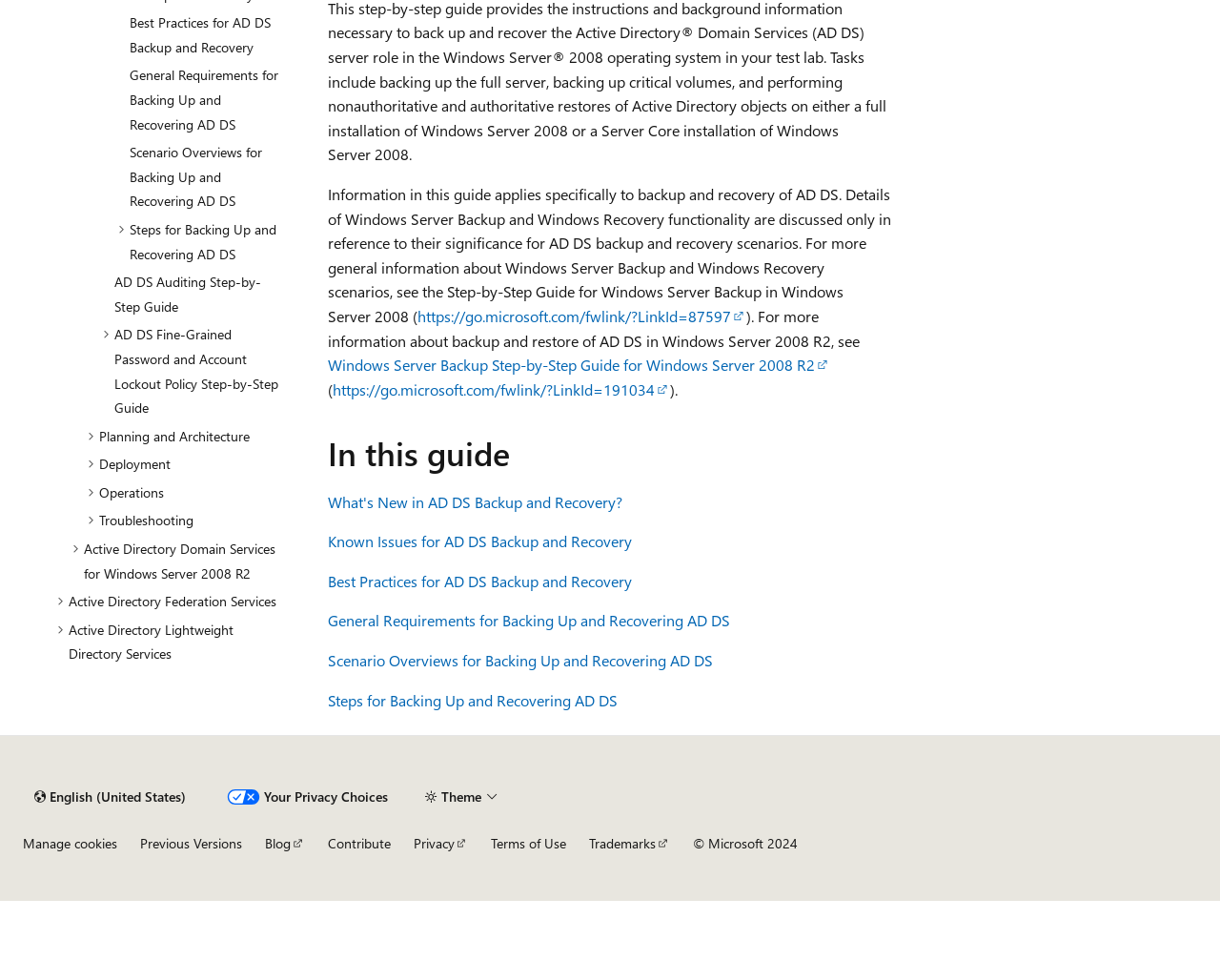Given the element description: "Manage cookies", predict the bounding box coordinates of this UI element. The coordinates must be four float numbers between 0 and 1, given as [left, top, right, bottom].

[0.019, 0.933, 0.096, 0.949]